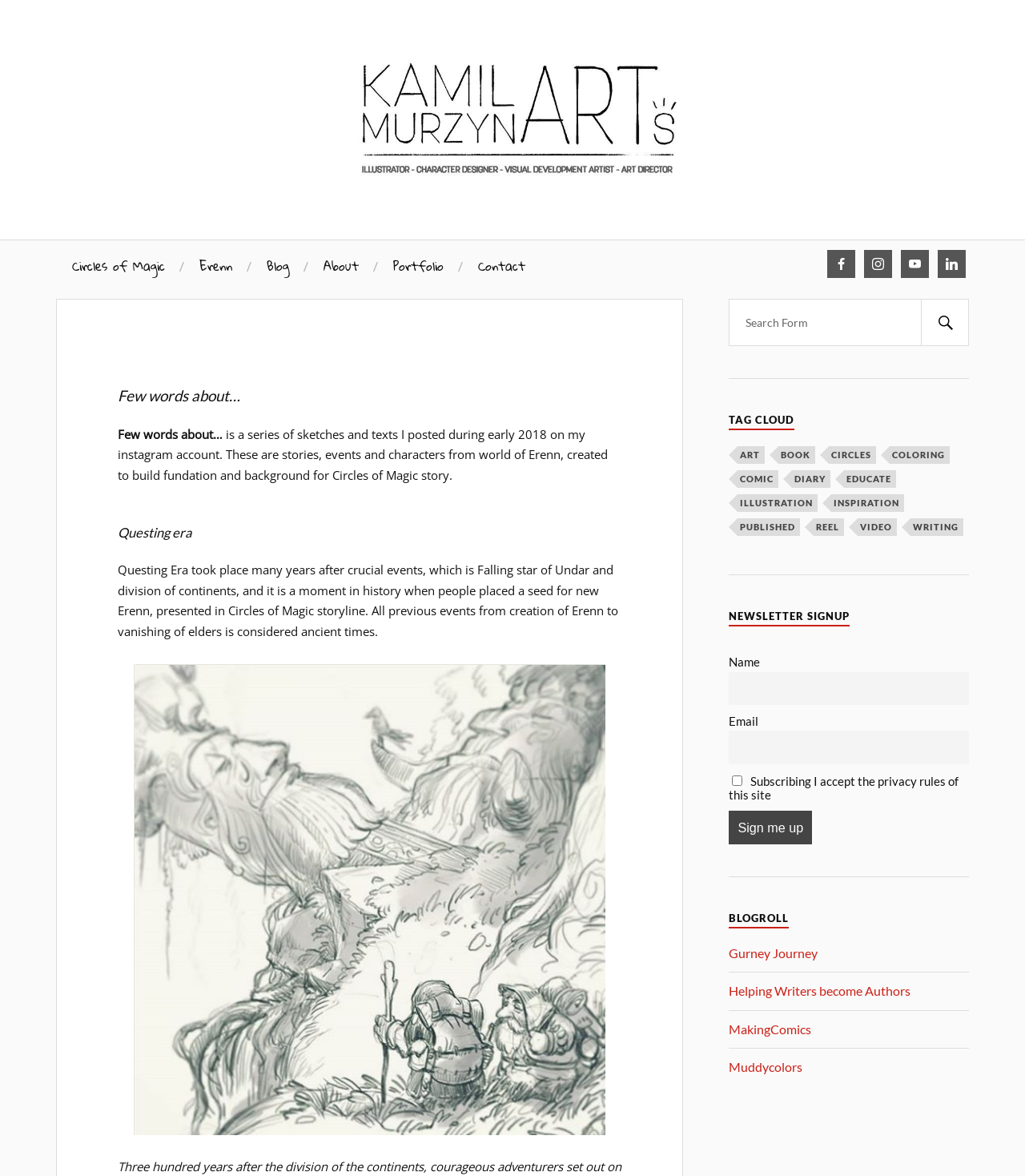Give an extensive and precise description of the webpage.

The webpage is an art portfolio website for Kamil Murzyn, featuring his work on the series "Few words about…". At the top, there is a navigation menu with links to "Circles of Magic", "Erenn", "Blog", "About", "Portfolio", and "Contact". To the right of the navigation menu, there are four social media links.

Below the navigation menu, there is a heading "Few words about…" followed by a brief description of the series, which is a collection of sketches and texts posted on Instagram in early 2018. The description is accompanied by a small image.

Further down, there is a heading "Questing era" followed by a longer text describing the Questing Era, a moment in history when people placed a seed for new Erenn, presented in Circles of Magic storyline. Below the text, there is a large image labeled "Questing Era #1".

On the right side of the page, there is a search box with a magnifying glass icon. Below the search box, there is a tag cloud with links to various categories such as "art", "book", "Circles", "Coloring", "comic", and others.

Further down, there is a section for newsletter signup, where visitors can enter their name and email address to subscribe. Below the newsletter signup, there is a section labeled "BLOGROLL" with links to other websites, including "Gurney Journey", "Helping Writers become Authors", "MakingComics", and "Muddycolors".

Throughout the page, there are various headings, links, and images, all related to Kamil Murzyn's art and writing projects.